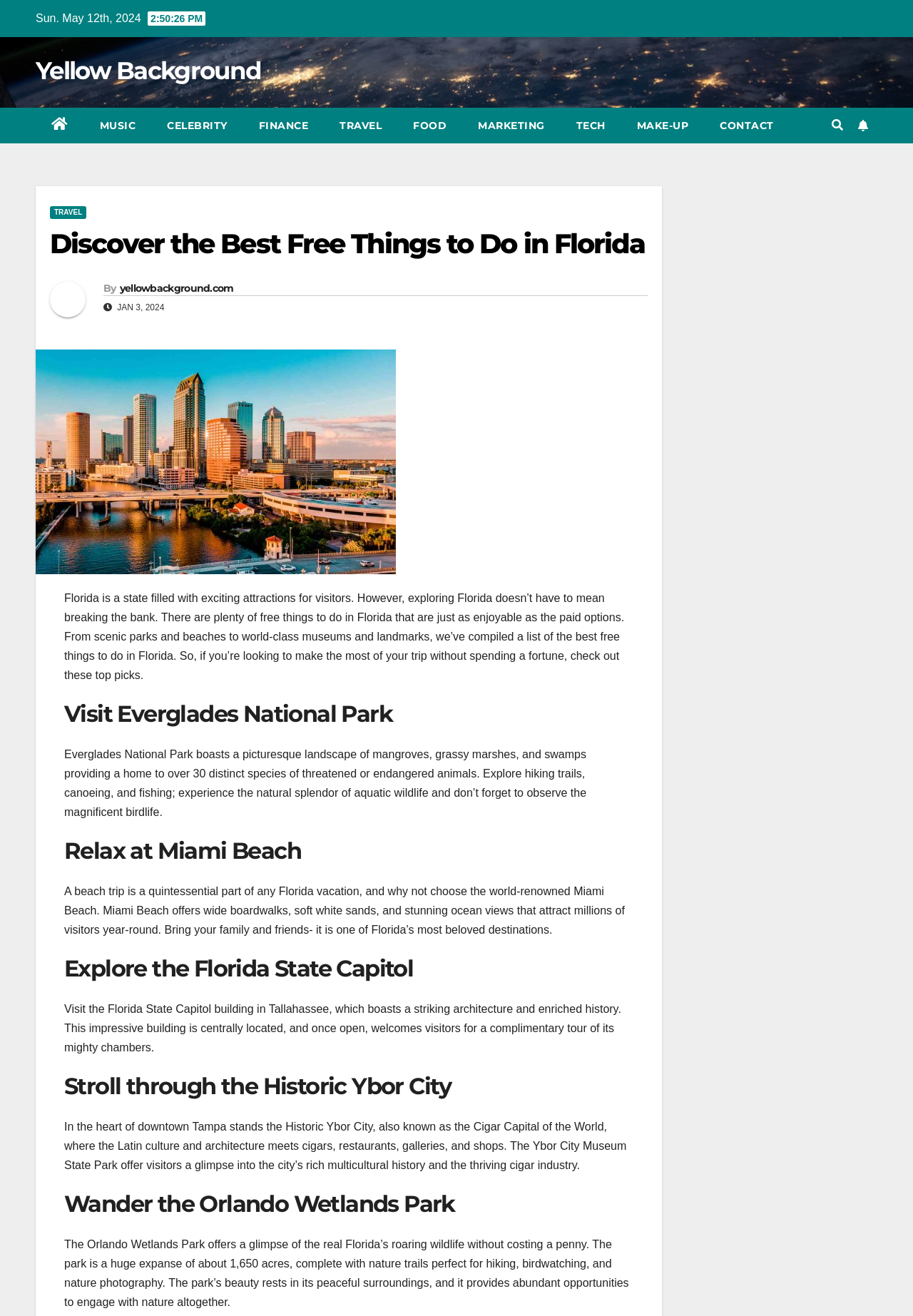Locate the bounding box coordinates of the area to click to fulfill this instruction: "Explore the 'Everglades National Park' section". The bounding box should be presented as four float numbers between 0 and 1, in the order [left, top, right, bottom].

[0.07, 0.531, 0.693, 0.554]